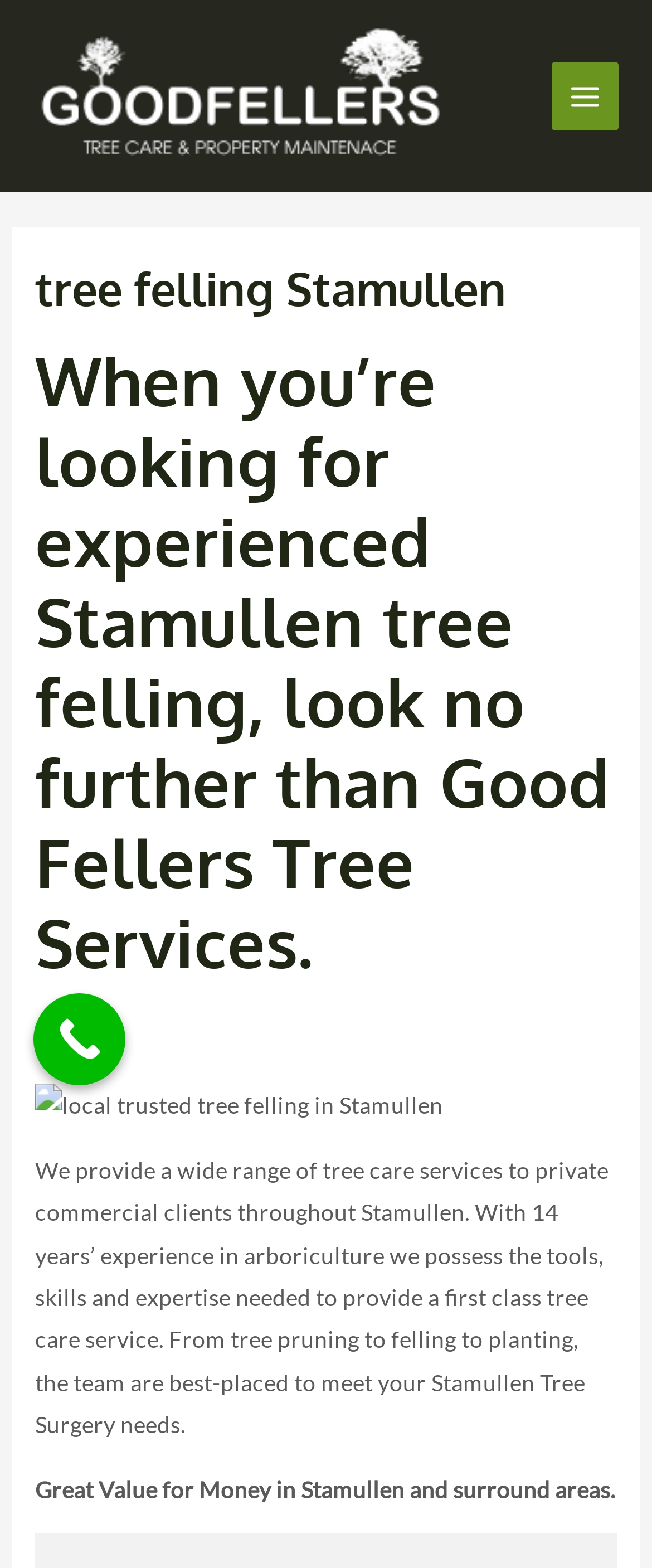Provide the text content of the webpage's main heading.

tree felling Stamullen